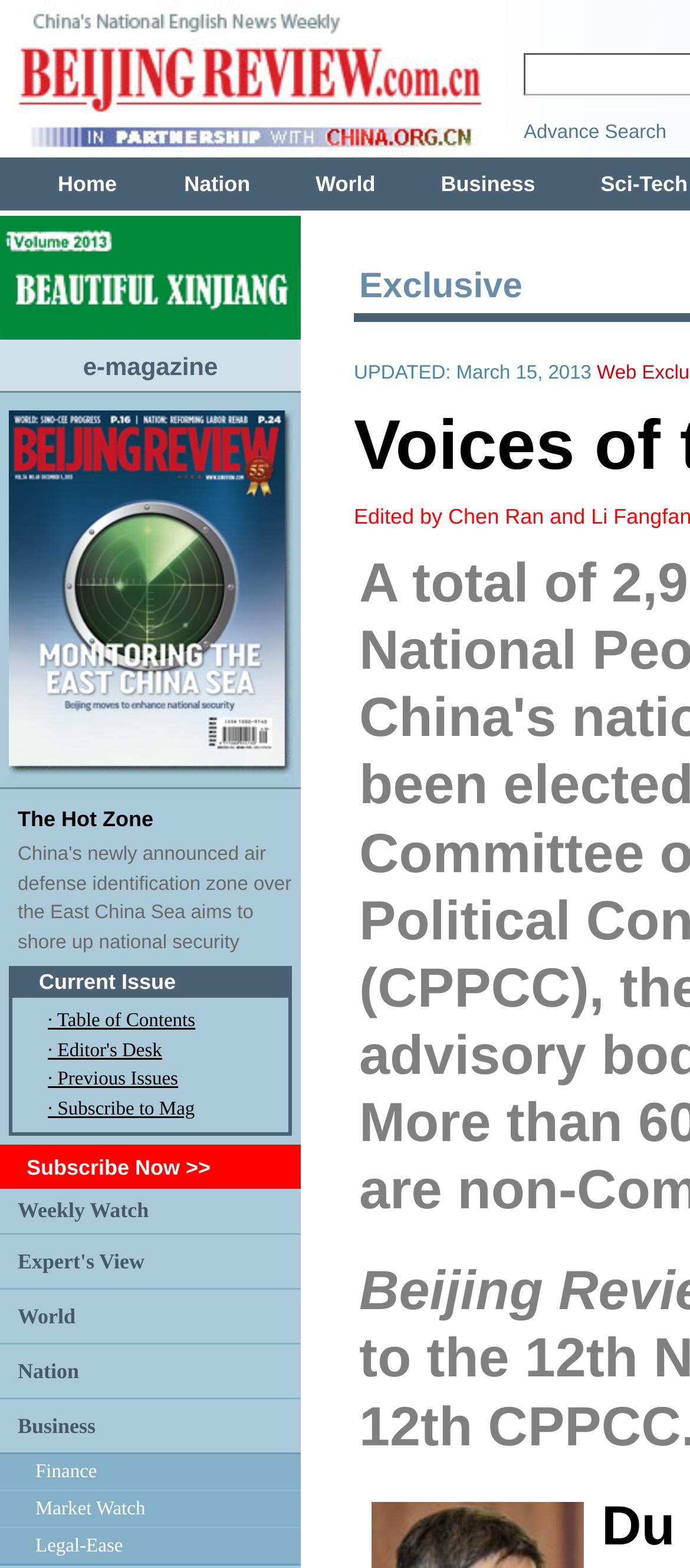Please find the bounding box coordinates of the element that must be clicked to perform the given instruction: "subscribe to the magazine". The coordinates should be four float numbers from 0 to 1, i.e., [left, top, right, bottom].

[0.038, 0.736, 0.305, 0.752]